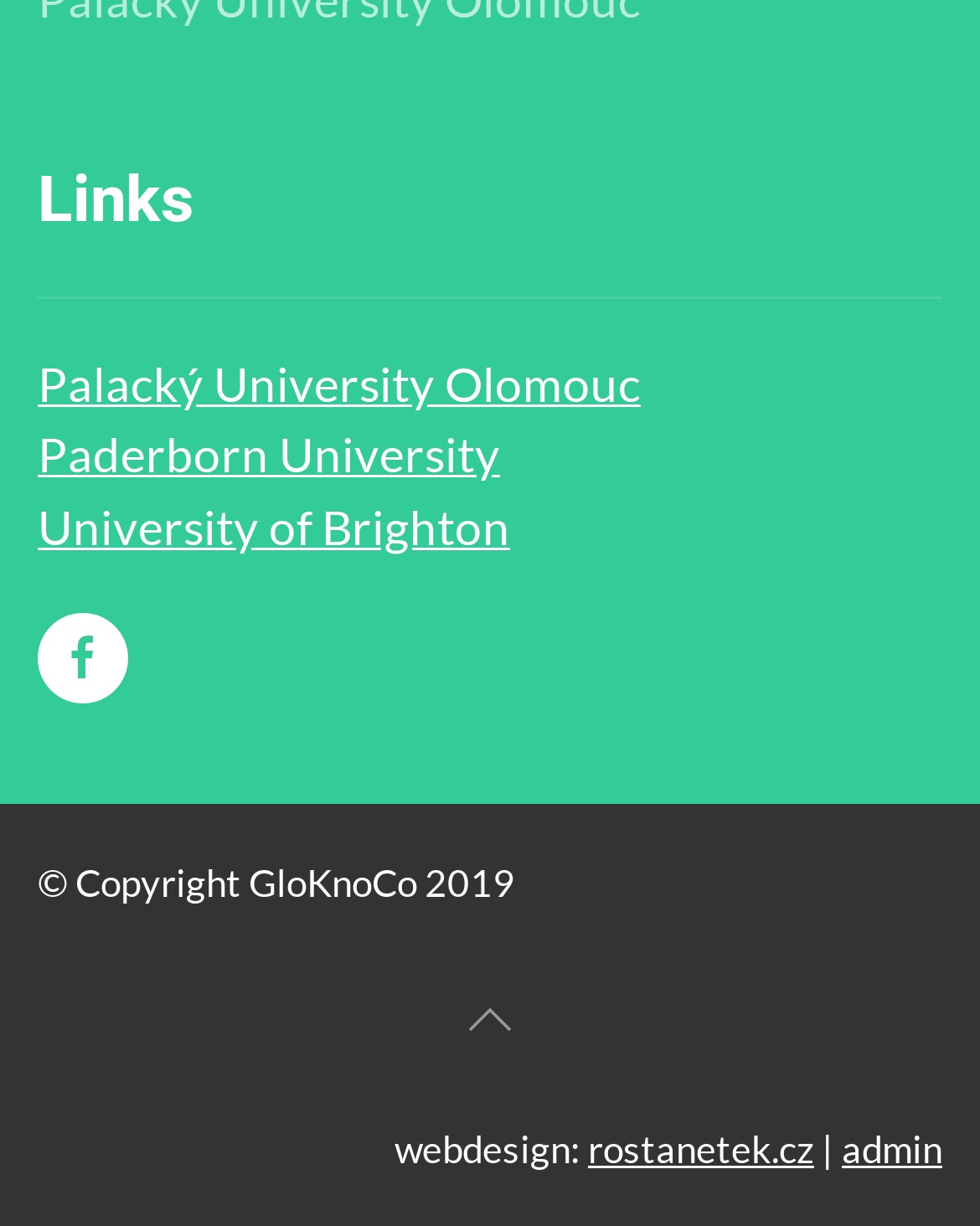Provide your answer in a single word or phrase: 
What is the website of the web designer?

rostanetek.cz